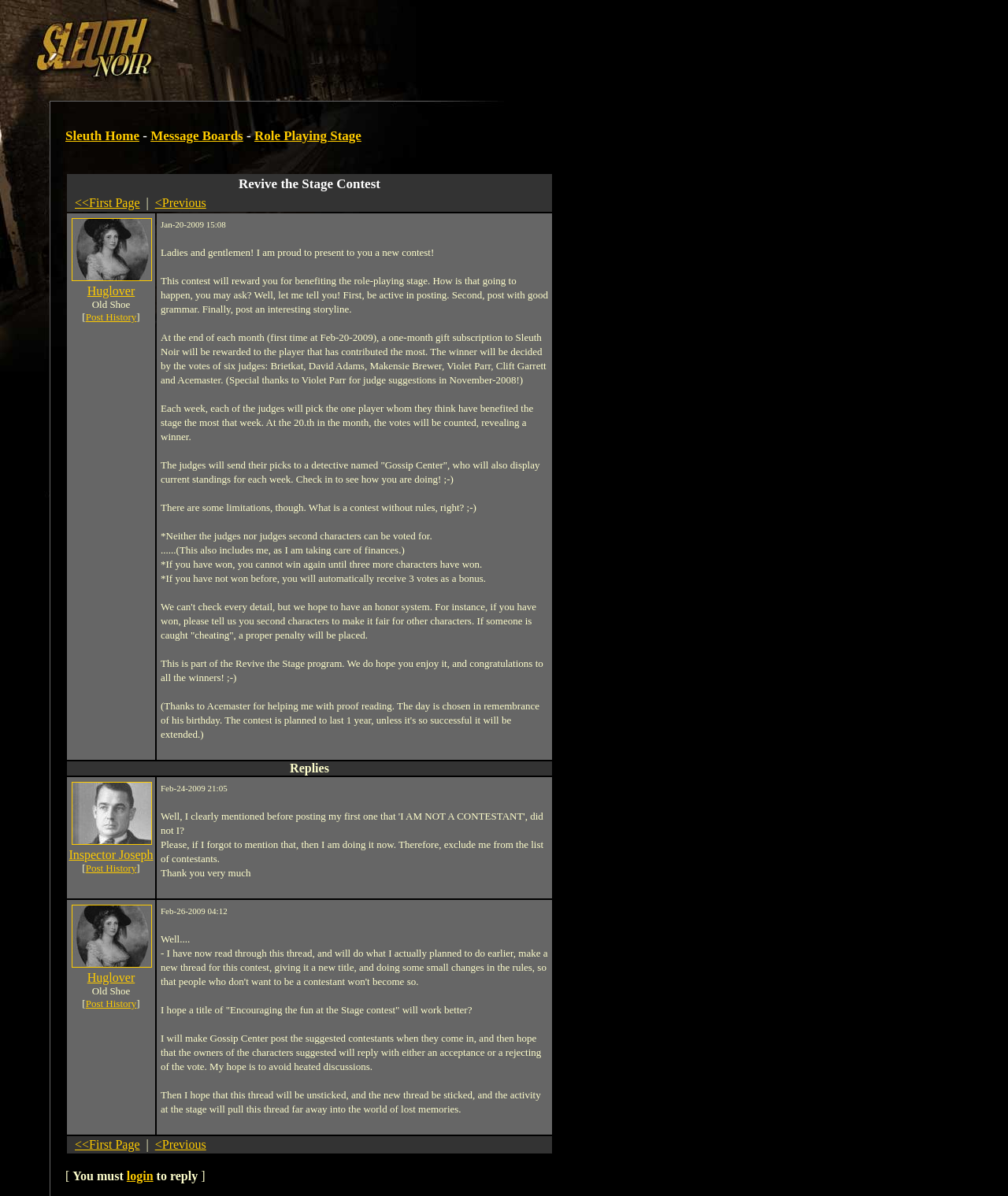Determine the bounding box coordinates of the element that should be clicked to execute the following command: "Click the 'Post History' link of Huglover Old Shoe".

[0.085, 0.834, 0.135, 0.844]